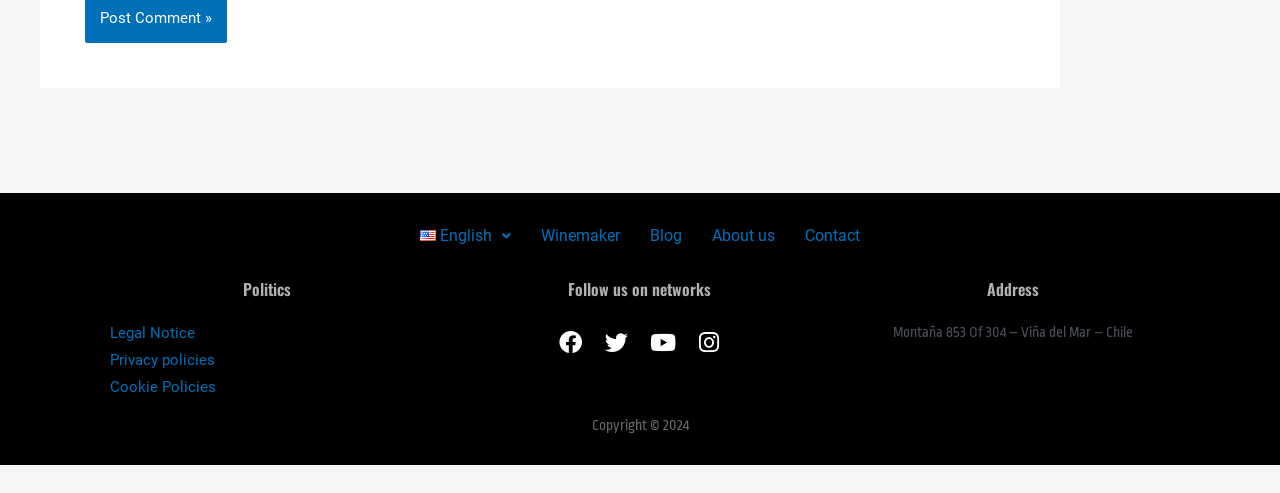Please specify the bounding box coordinates of the clickable region necessary for completing the following instruction: "View the address". The coordinates must consist of four float numbers between 0 and 1, i.e., [left, top, right, bottom].

[0.698, 0.656, 0.885, 0.689]